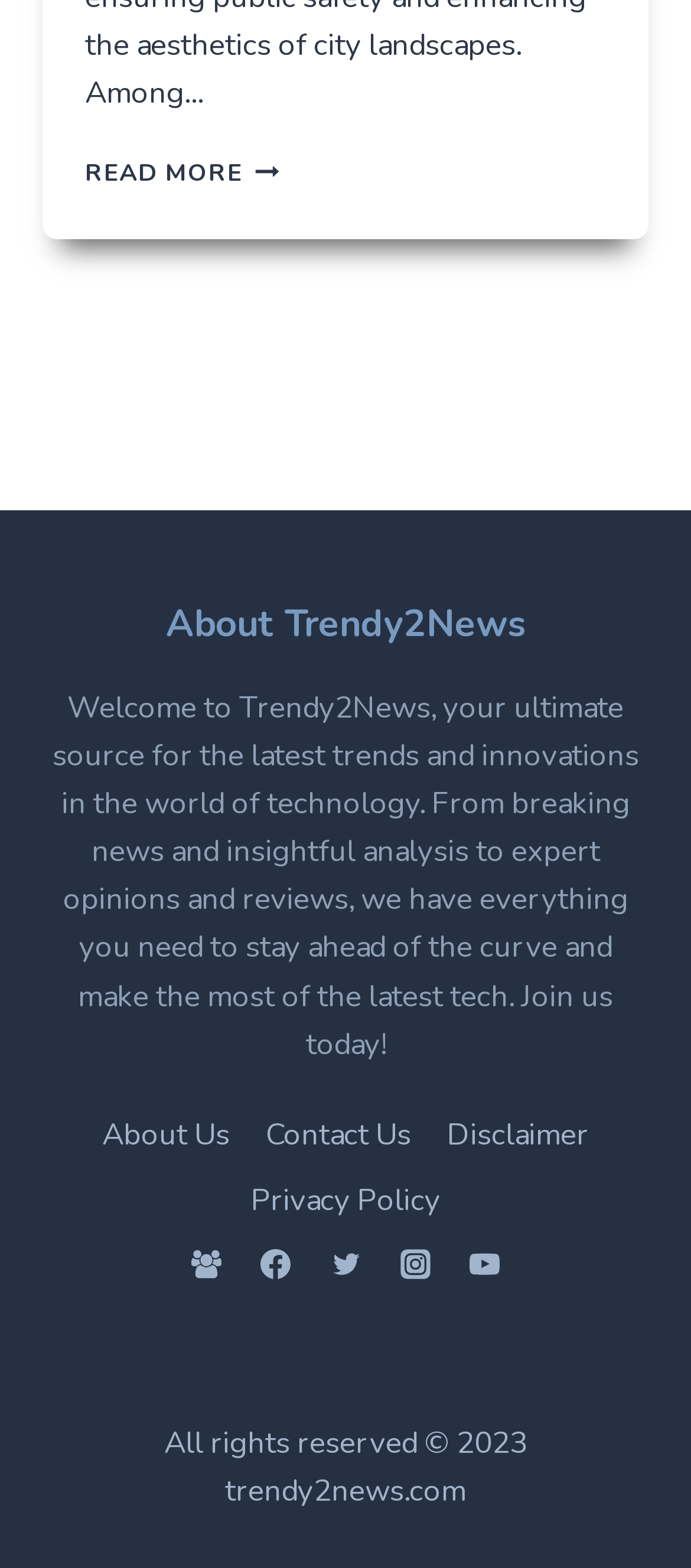Using the information in the image, give a detailed answer to the following question: What is the year of copyright?

The year of copyright can be found in the StaticText element at the bottom of the webpage, which states 'All rights reserved © 2023 trendy2news.com'.